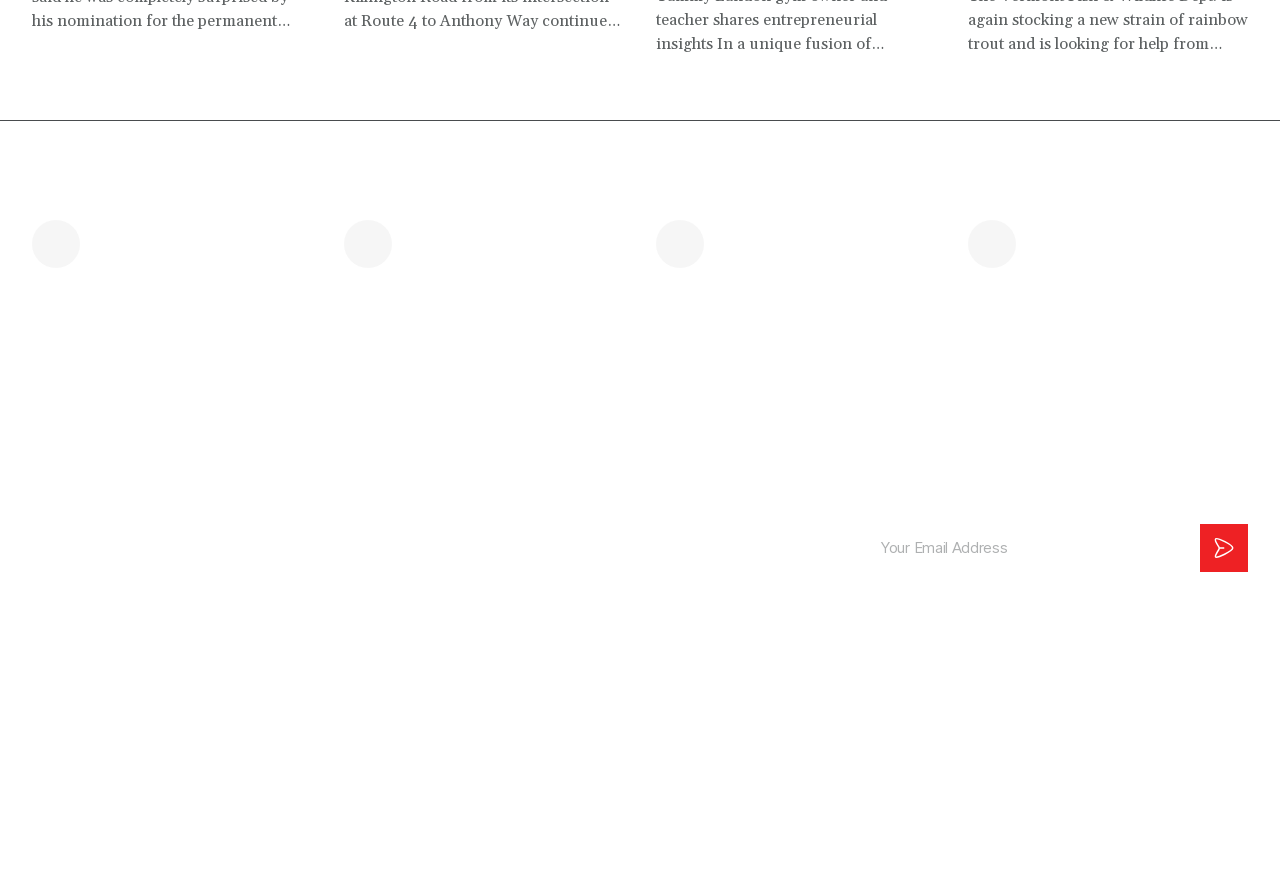Determine the bounding box coordinates for the clickable element required to fulfill the instruction: "Call the phone number". Provide the coordinates as four float numbers between 0 and 1, i.e., [left, top, right, bottom].

[0.269, 0.248, 0.488, 0.302]